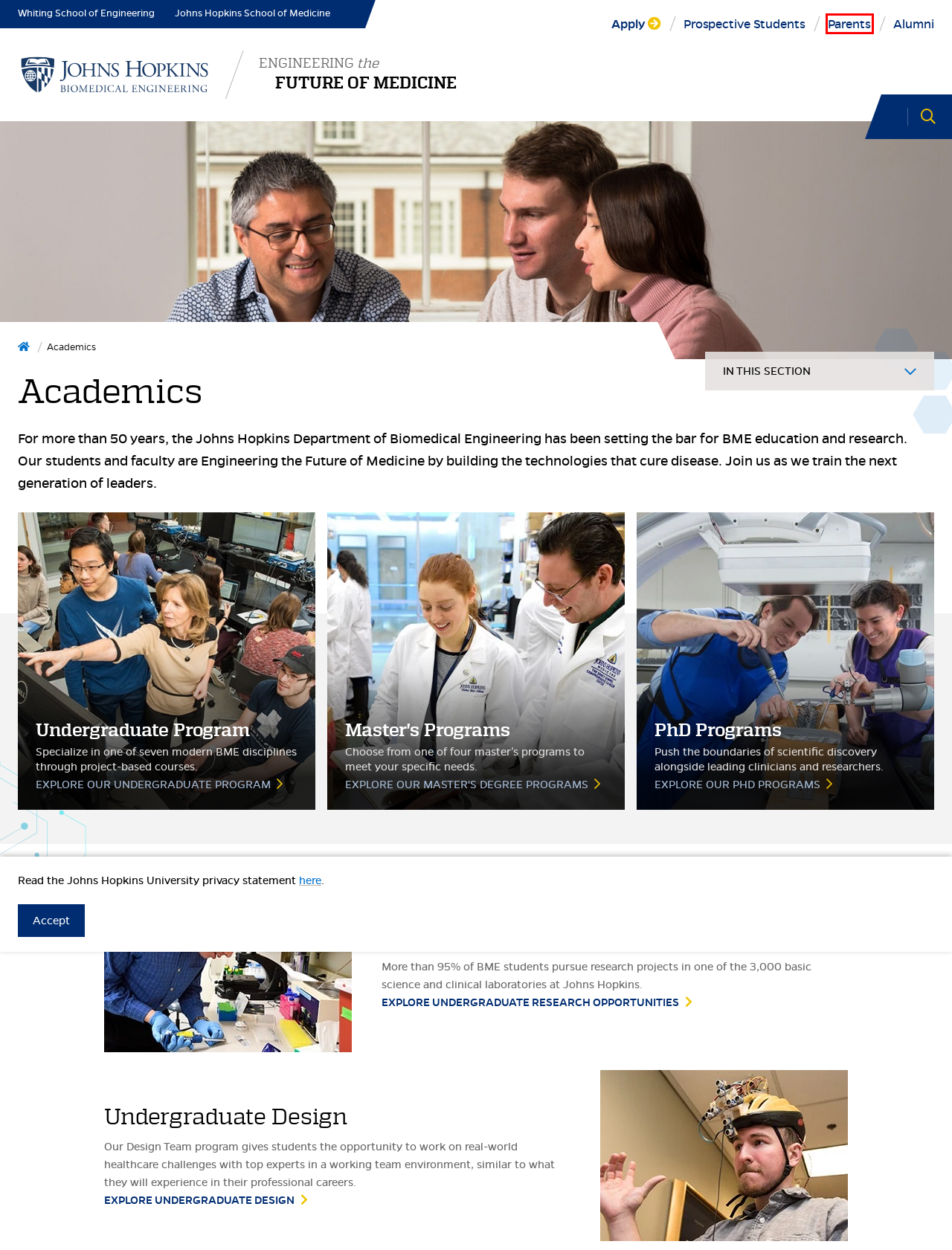You are looking at a screenshot of a webpage with a red bounding box around an element. Determine the best matching webpage description for the new webpage resulting from clicking the element in the red bounding box. Here are the descriptions:
A. Johns Hopkins Whiting School of Engineering
B. Prospective Students - Johns Hopkins Biomedical Engineering
C. Undergraduate - Johns Hopkins Biomedical Engineering
D. Parents - Johns Hopkins Biomedical Engineering
E. Information Technology at Johns Hopkins
F. Alumni - Johns Hopkins Biomedical Engineering
G. Home Page - Johns Hopkins Biomedical Engineering
H. Undergraduate Design Team - Johns Hopkins Biomedical Engineering

D